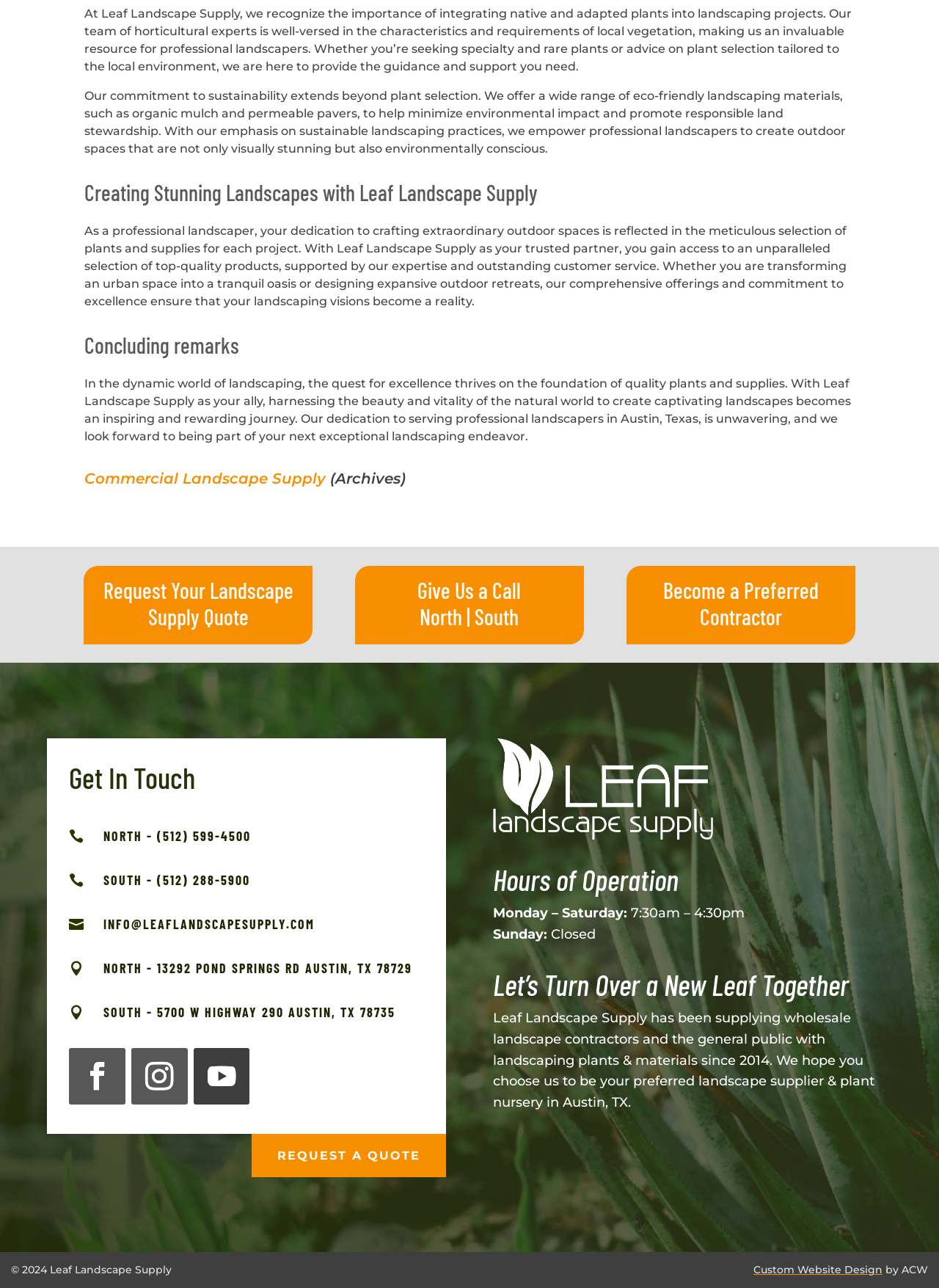Locate the bounding box coordinates of the region to be clicked to comply with the following instruction: "Contact the South location". The coordinates must be four float numbers between 0 and 1, in the form [left, top, right, bottom].

[0.11, 0.678, 0.452, 0.696]